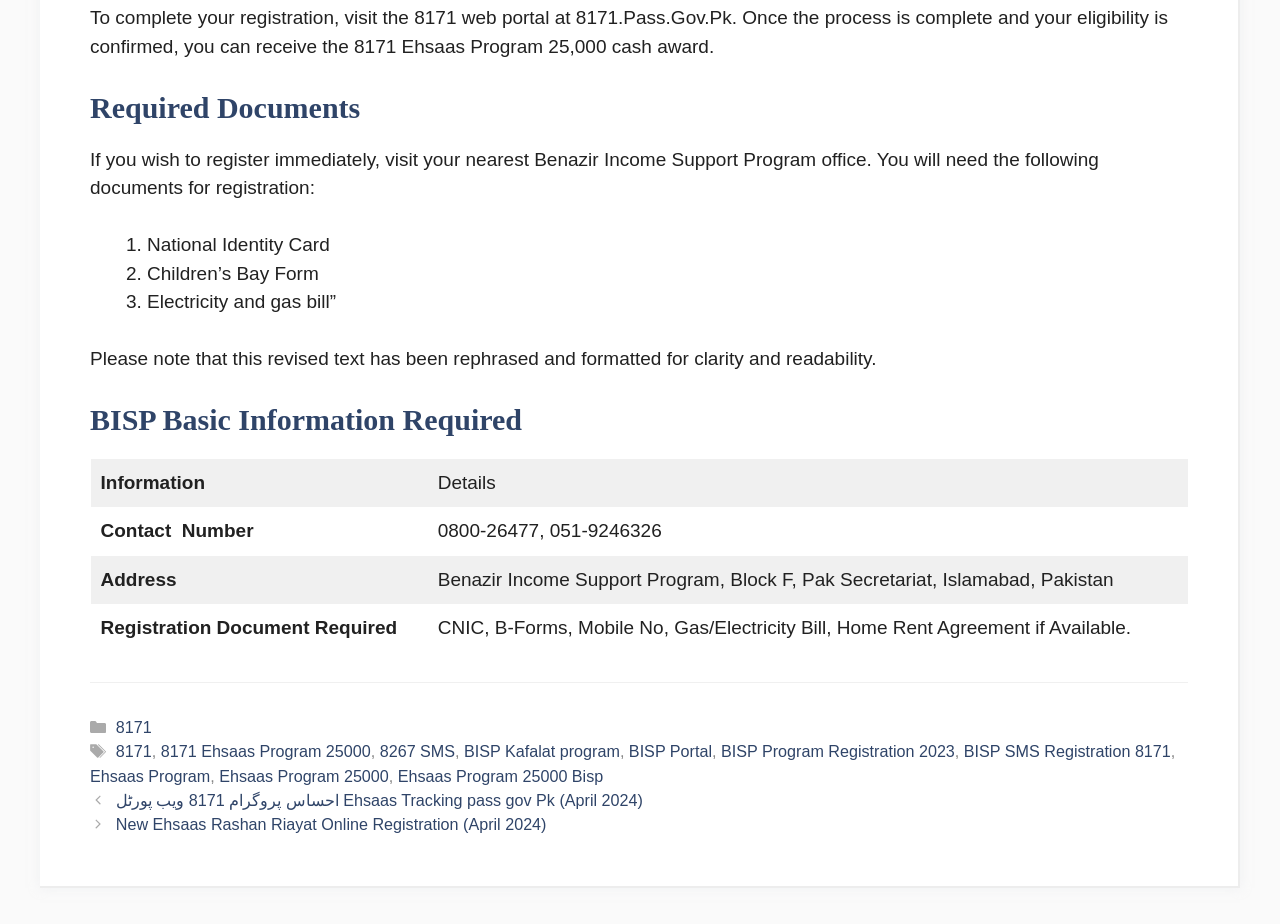Provide the bounding box coordinates of the area you need to click to execute the following instruction: "Read the required documents for registration".

[0.07, 0.097, 0.928, 0.136]